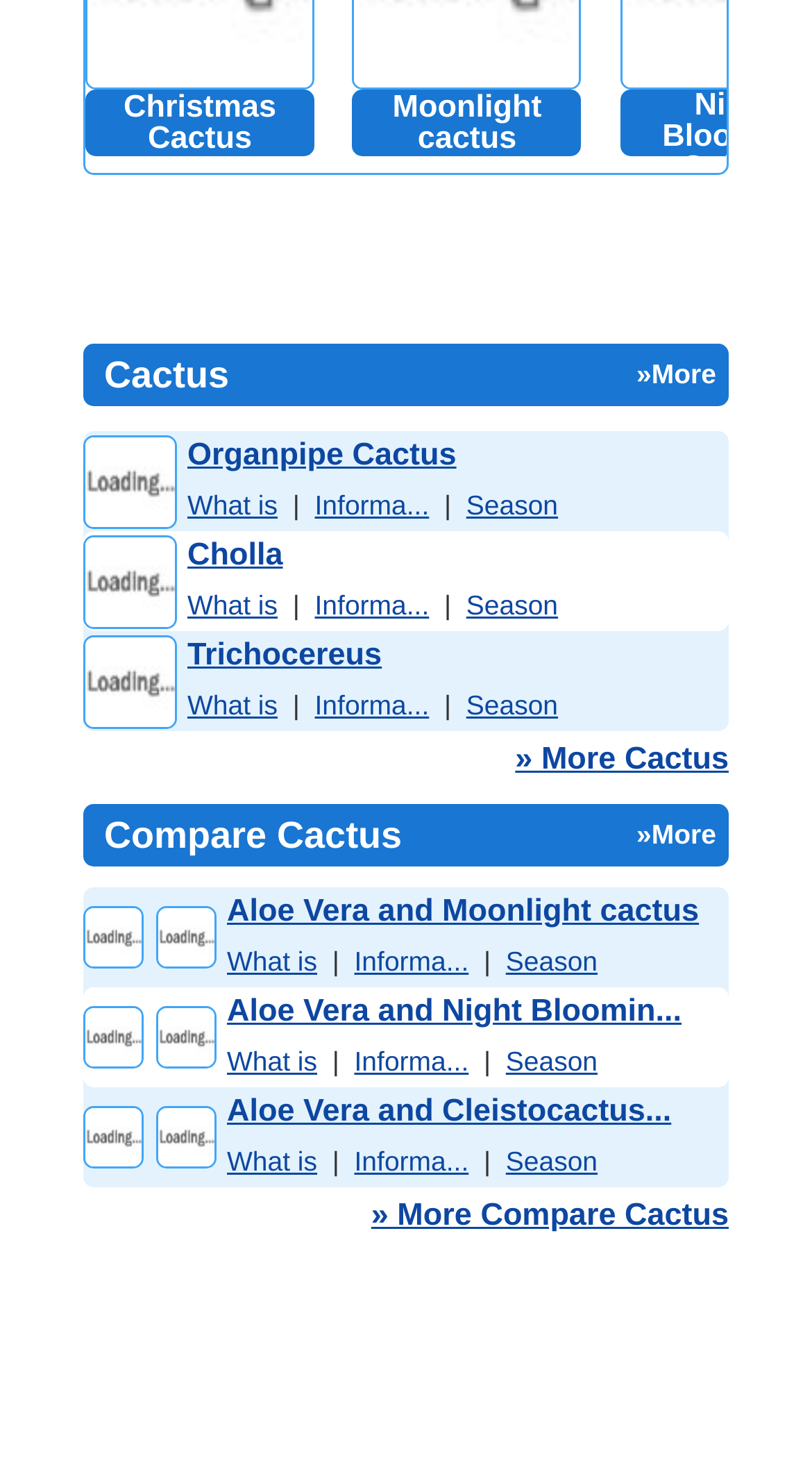Determine the bounding box coordinates for the element that should be clicked to follow this instruction: "Explore More Cactus". The coordinates should be given as four float numbers between 0 and 1, in the format [left, top, right, bottom].

[0.634, 0.503, 0.897, 0.527]